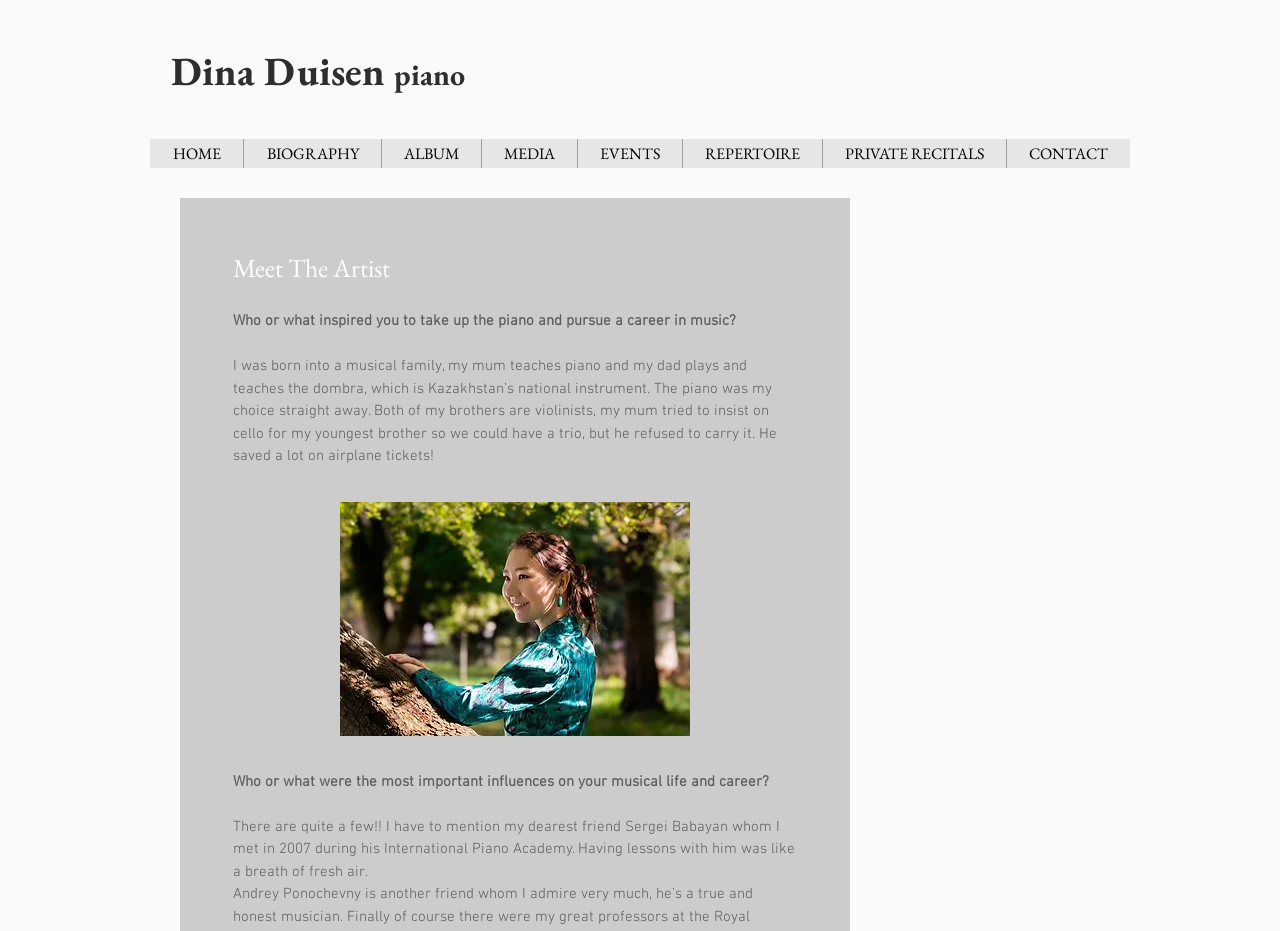Who is the artist's friend mentioned in the webpage?
Using the information from the image, give a concise answer in one word or a short phrase.

Sergei Babayan